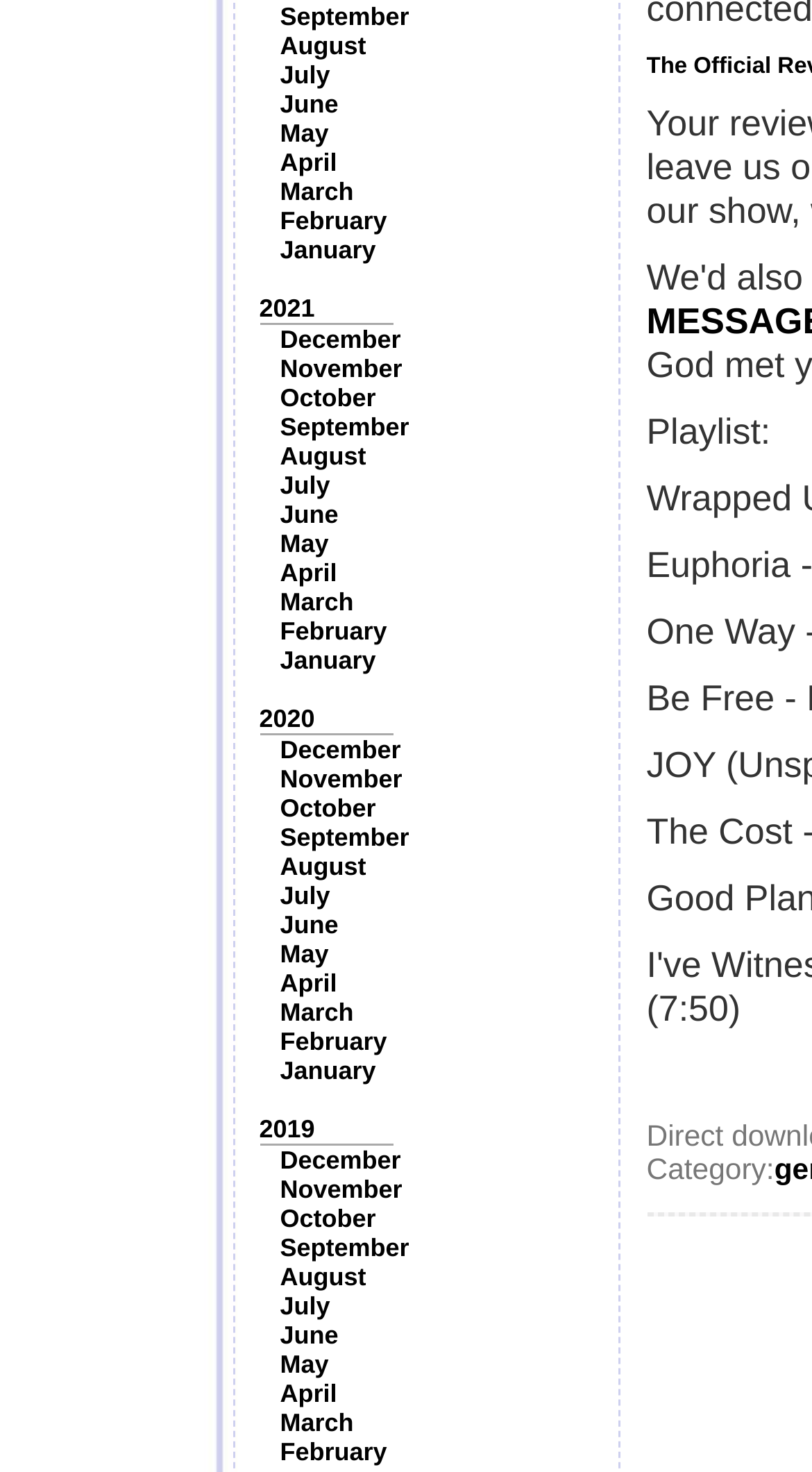Please find the bounding box coordinates of the element that you should click to achieve the following instruction: "Click the 'JOIN FREE' button". The coordinates should be presented as four float numbers between 0 and 1: [left, top, right, bottom].

None